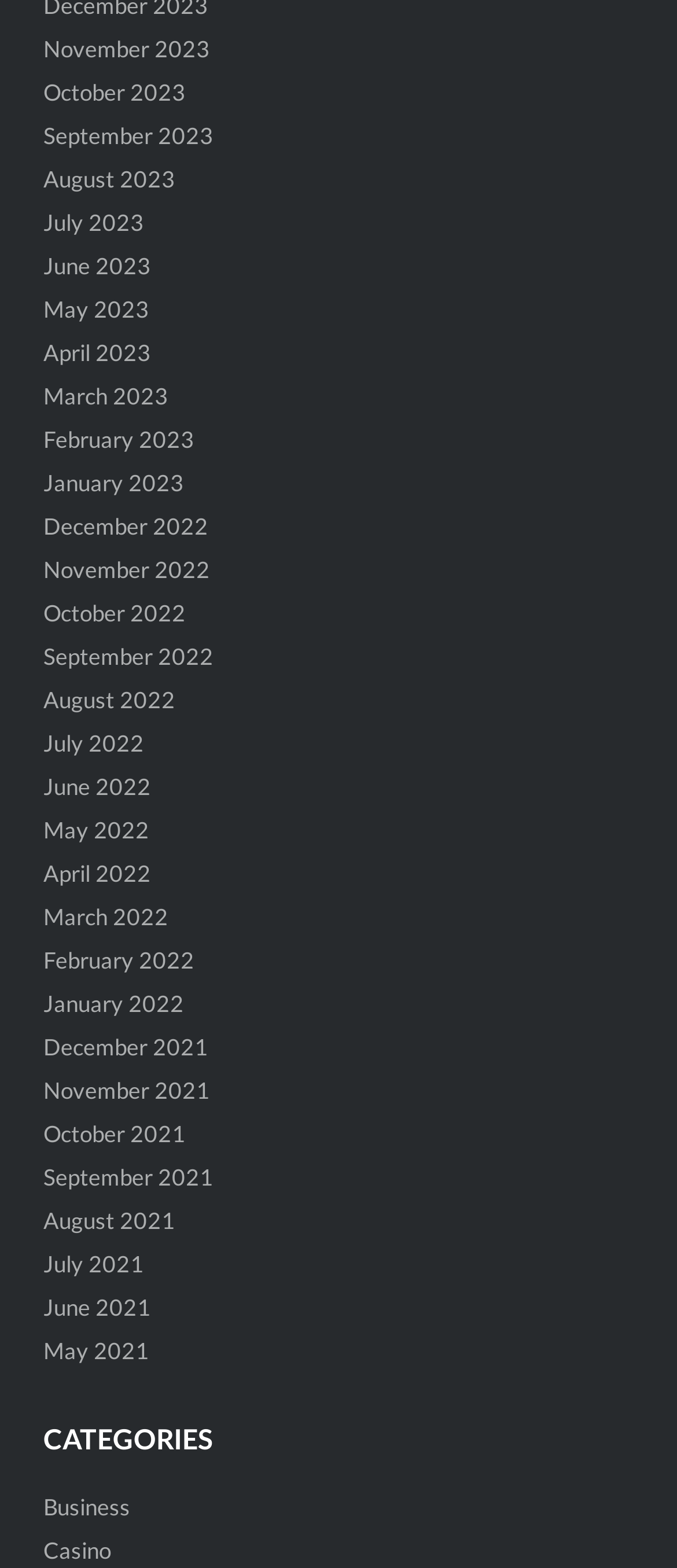Pinpoint the bounding box coordinates of the clickable area needed to execute the instruction: "View November 2023". The coordinates should be specified as four float numbers between 0 and 1, i.e., [left, top, right, bottom].

[0.064, 0.023, 0.31, 0.04]